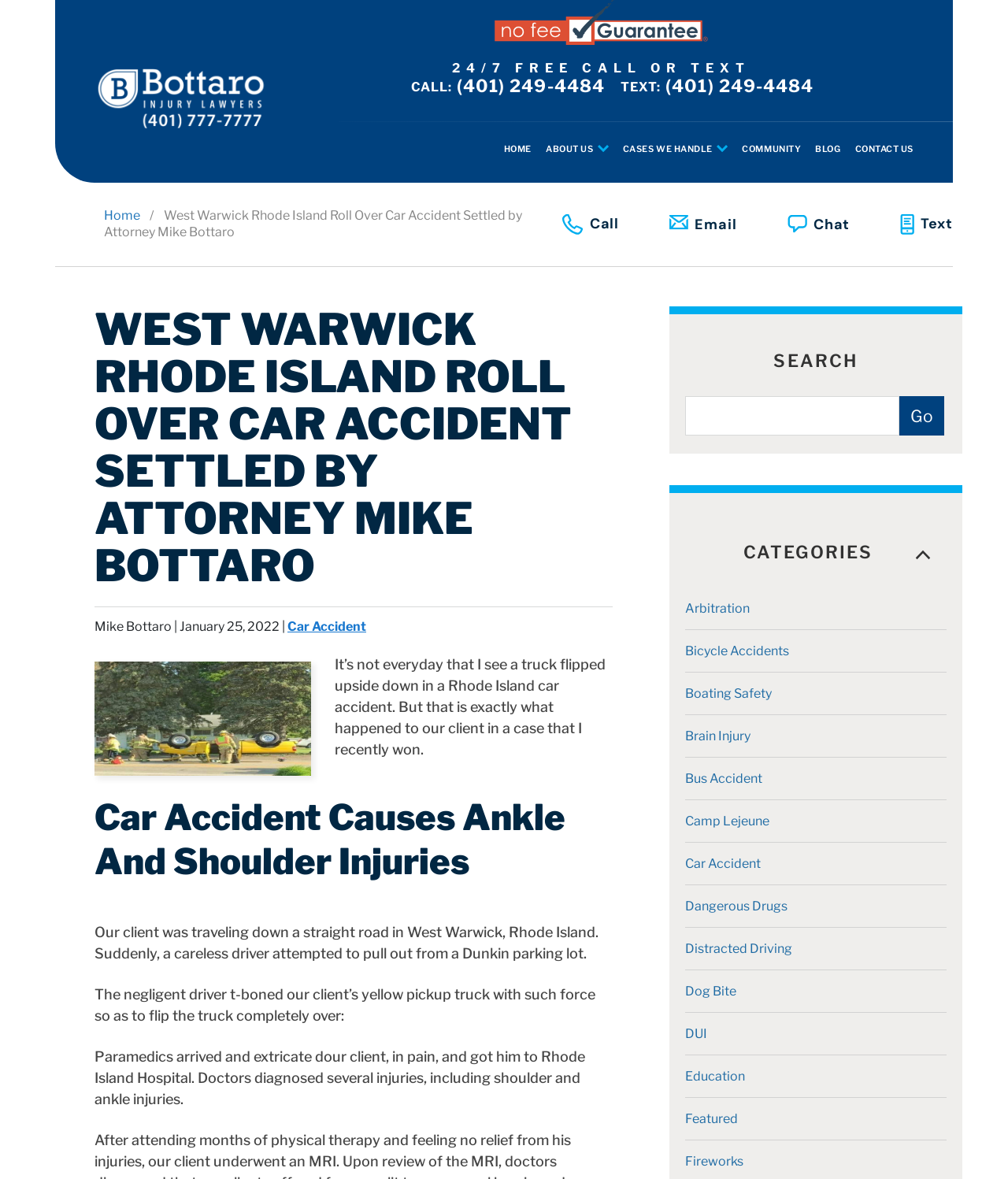What is the category of the case that the attorney recently won?
Answer the question in as much detail as possible.

I found the answer by looking at the link 'Car Accident' which is a category of cases that the attorney handles, and also by reading the text 'It’s not everyday that I see a truck flipped upside down in a Rhode Island car accident.' which confirms that the case is related to a car accident.